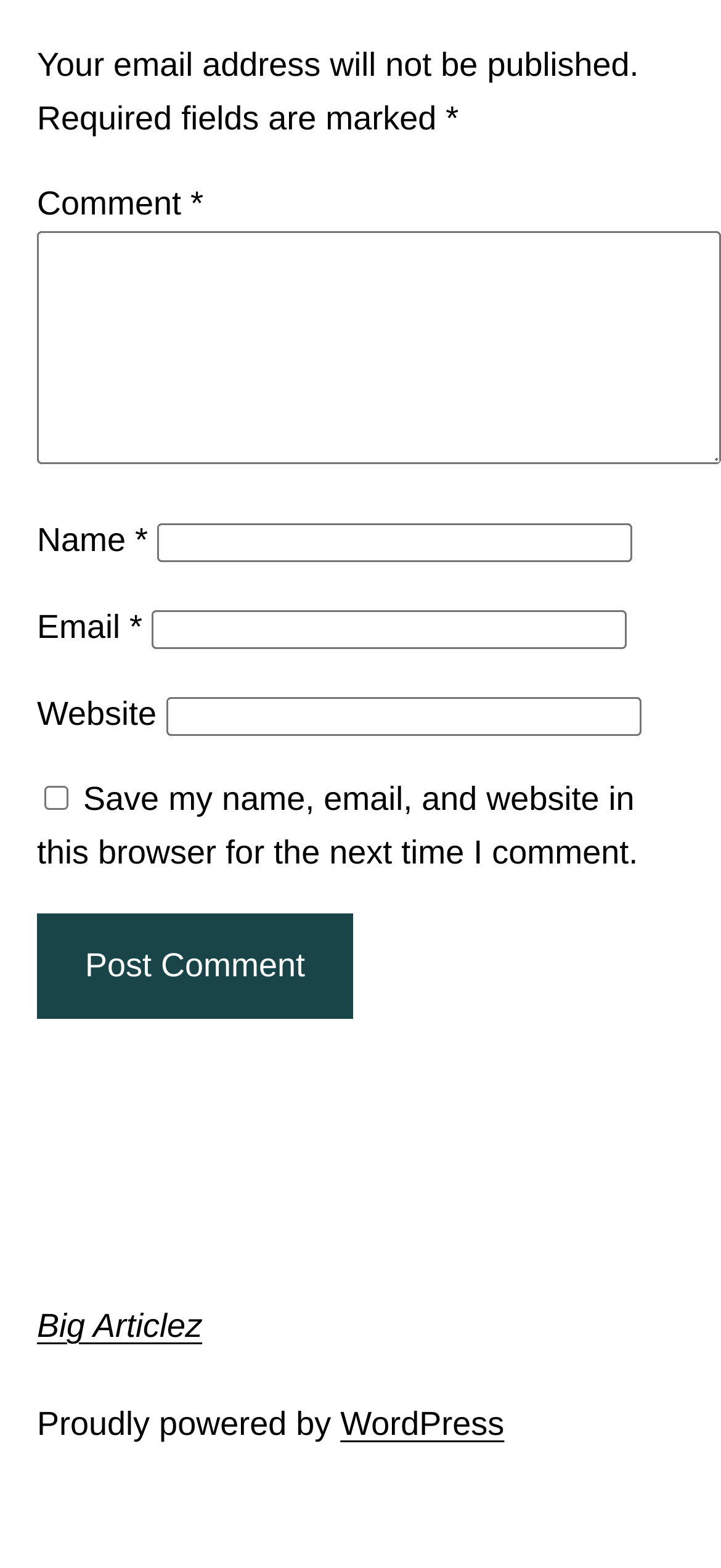How many text fields are there?
By examining the image, provide a one-word or phrase answer.

4